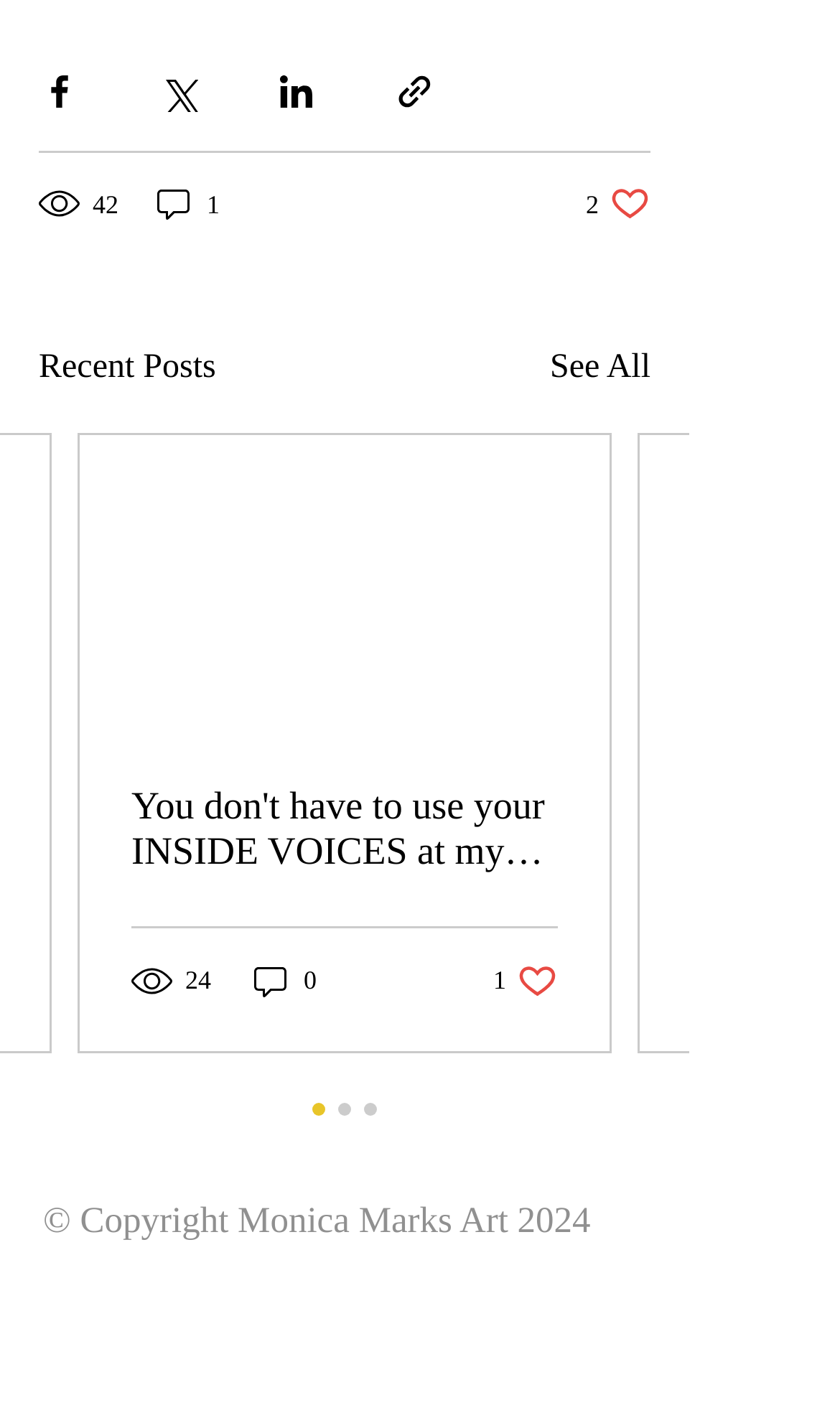What is the number of comments for the first post?
Give a detailed and exhaustive answer to the question.

I found the answer by looking at the generic element '1 comment' which is a child of the Root Element and has a bounding box coordinate of [0.182, 0.129, 0.267, 0.158]. This element is likely indicating the number of comments for the first post.